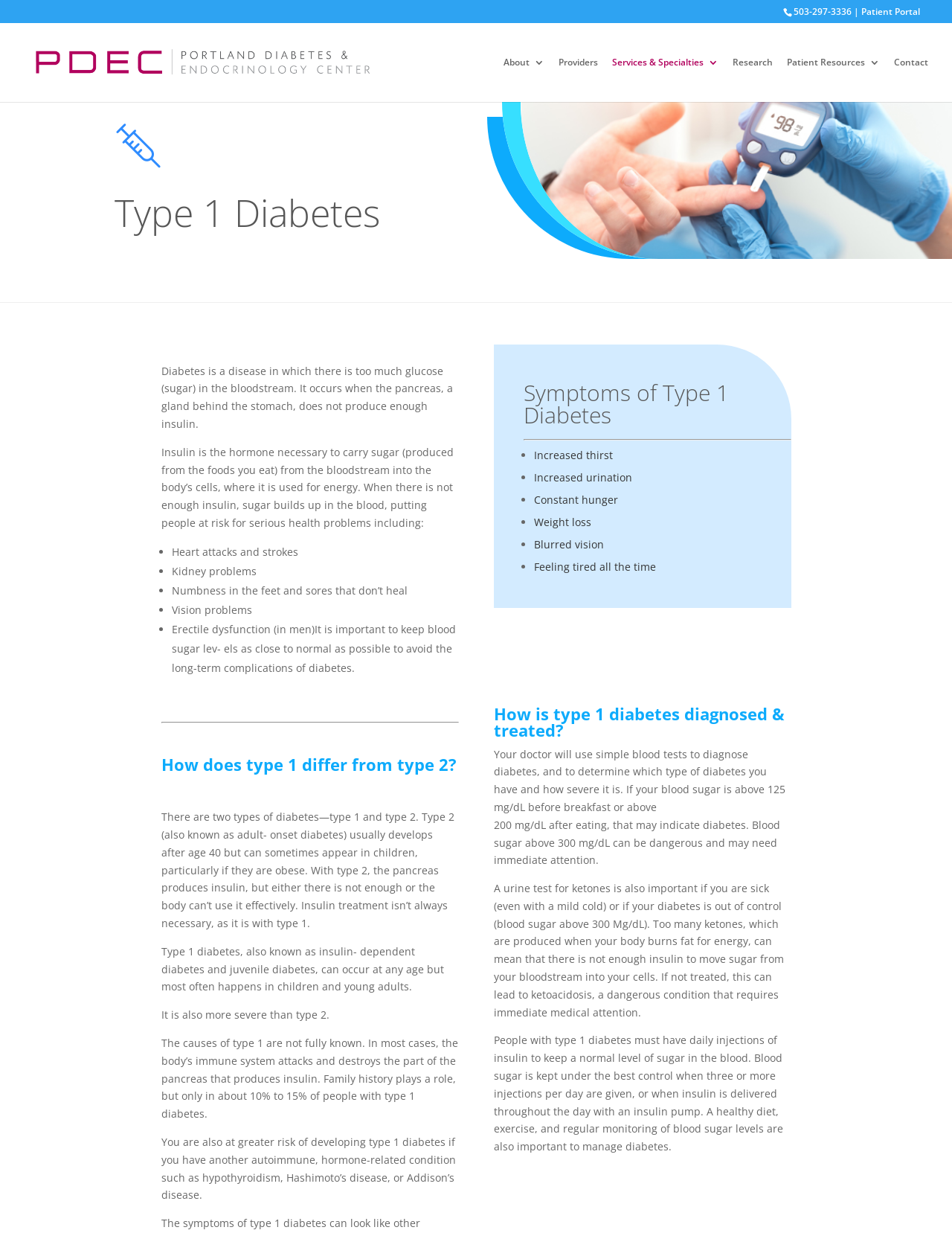Find the bounding box of the UI element described as: "alt="Portland Diabetes & Endocrinology Center"". The bounding box coordinates should be given as four float values between 0 and 1, i.e., [left, top, right, bottom].

[0.027, 0.044, 0.399, 0.055]